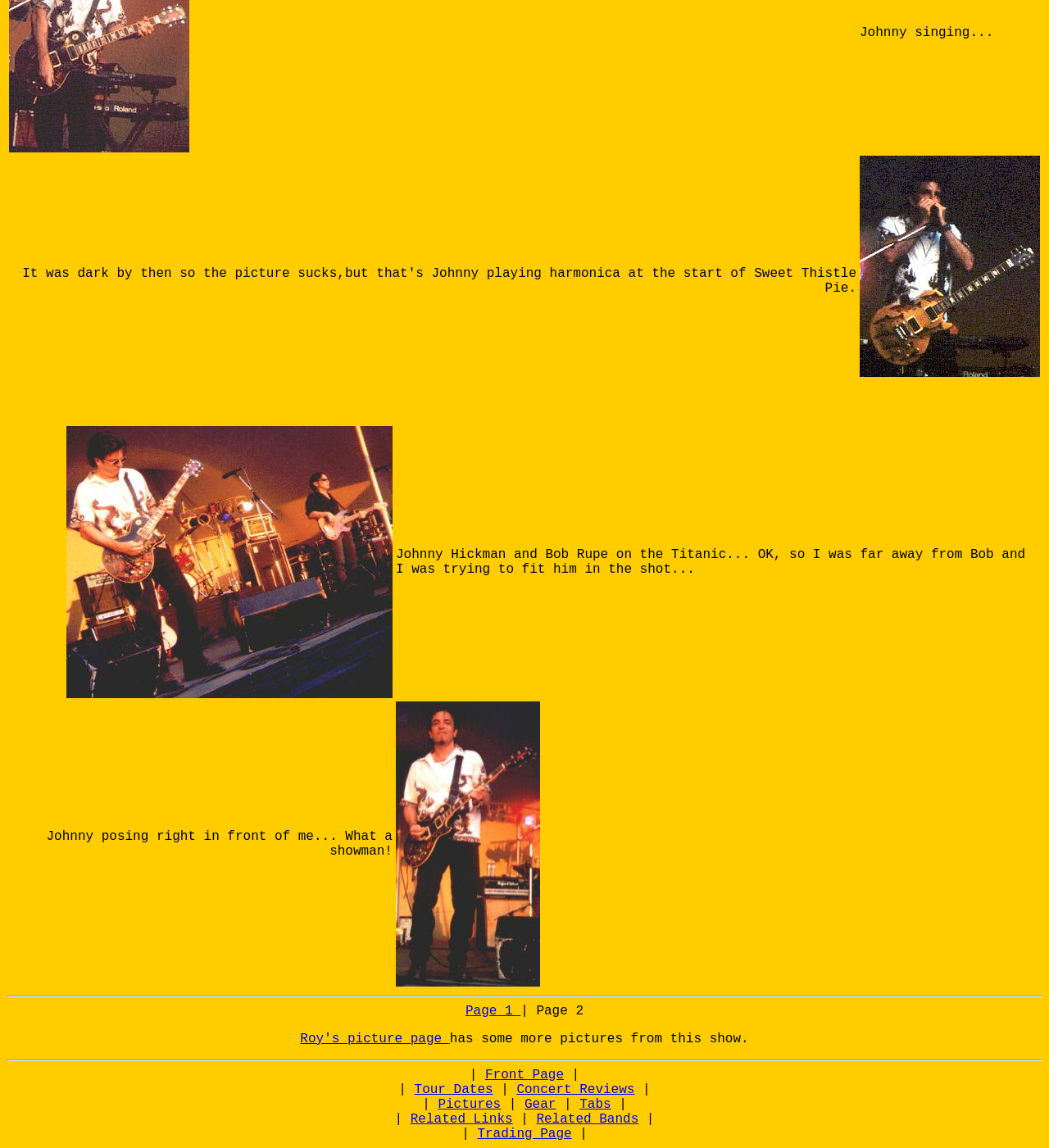What is the name of the page linked to 'Page 1'?
Based on the image, provide your answer in one word or phrase.

Page 2